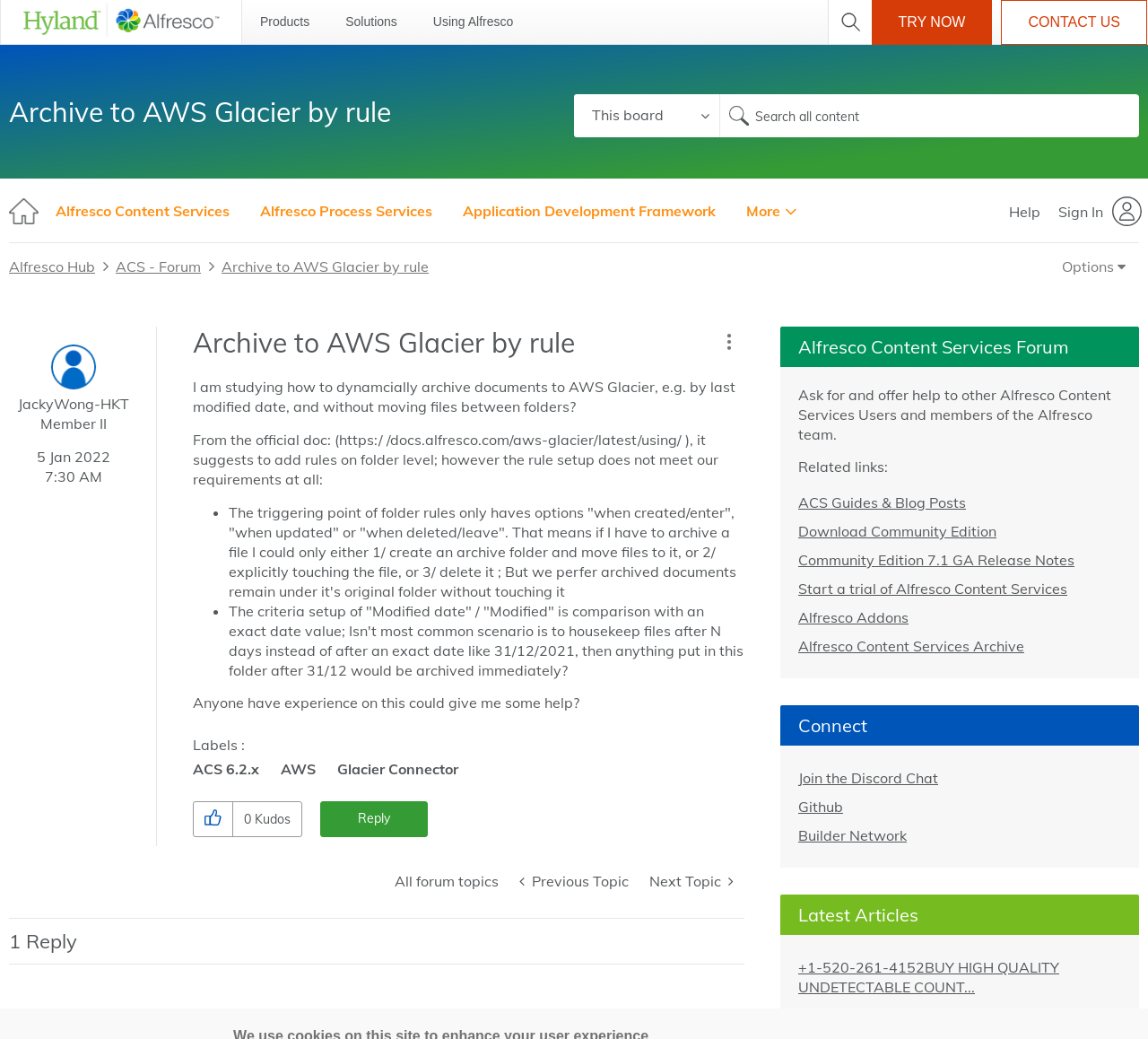Please determine the bounding box coordinates of the element to click on in order to accomplish the following task: "Search for something". Ensure the coordinates are four float numbers ranging from 0 to 1, i.e., [left, top, right, bottom].

[0.5, 0.091, 0.627, 0.132]